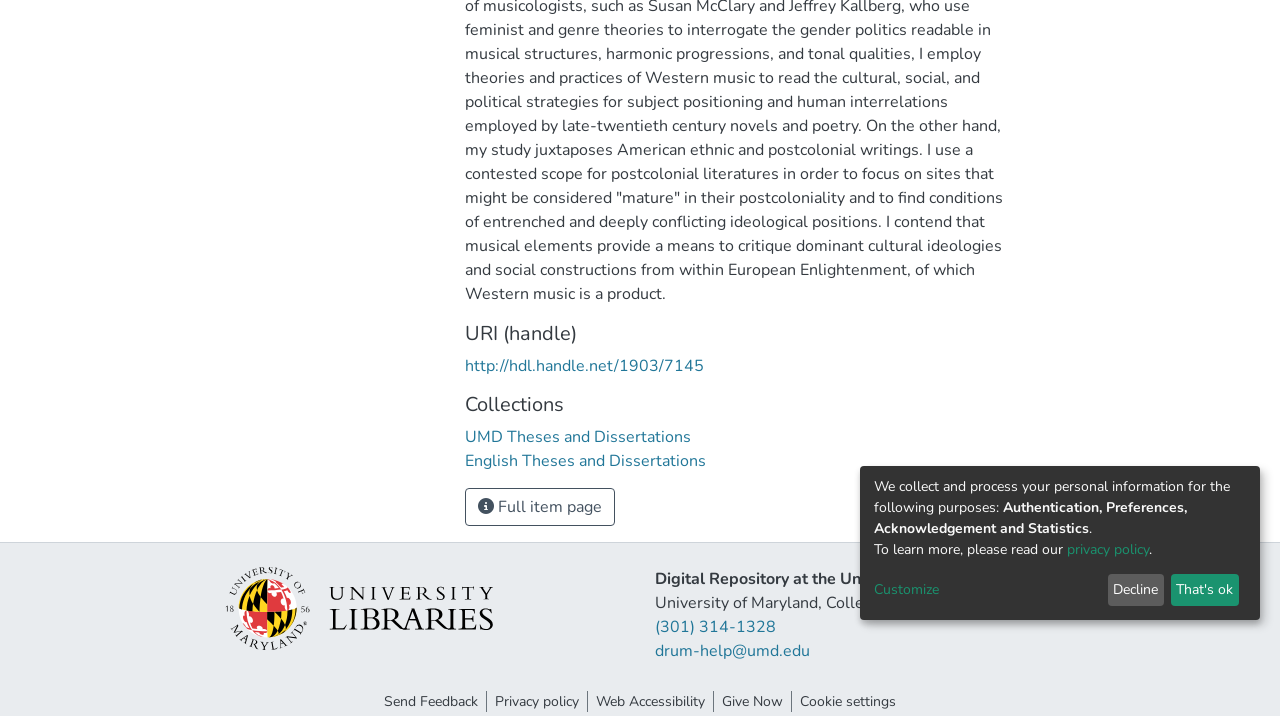Find the bounding box coordinates of the UI element according to this description: "Decline".

[0.865, 0.801, 0.909, 0.846]